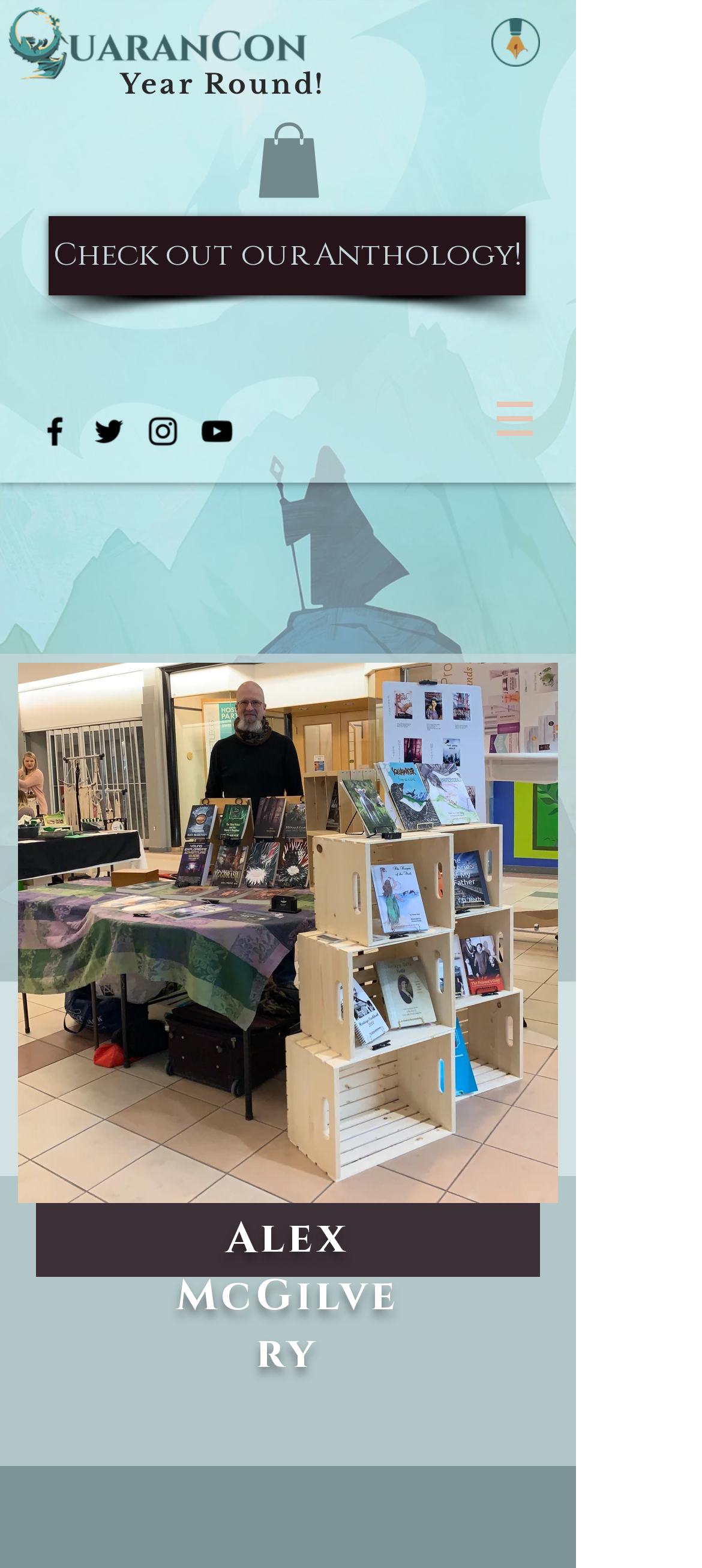Determine the bounding box for the UI element that matches this description: "alt="ไทย" title="ไทย"".

None